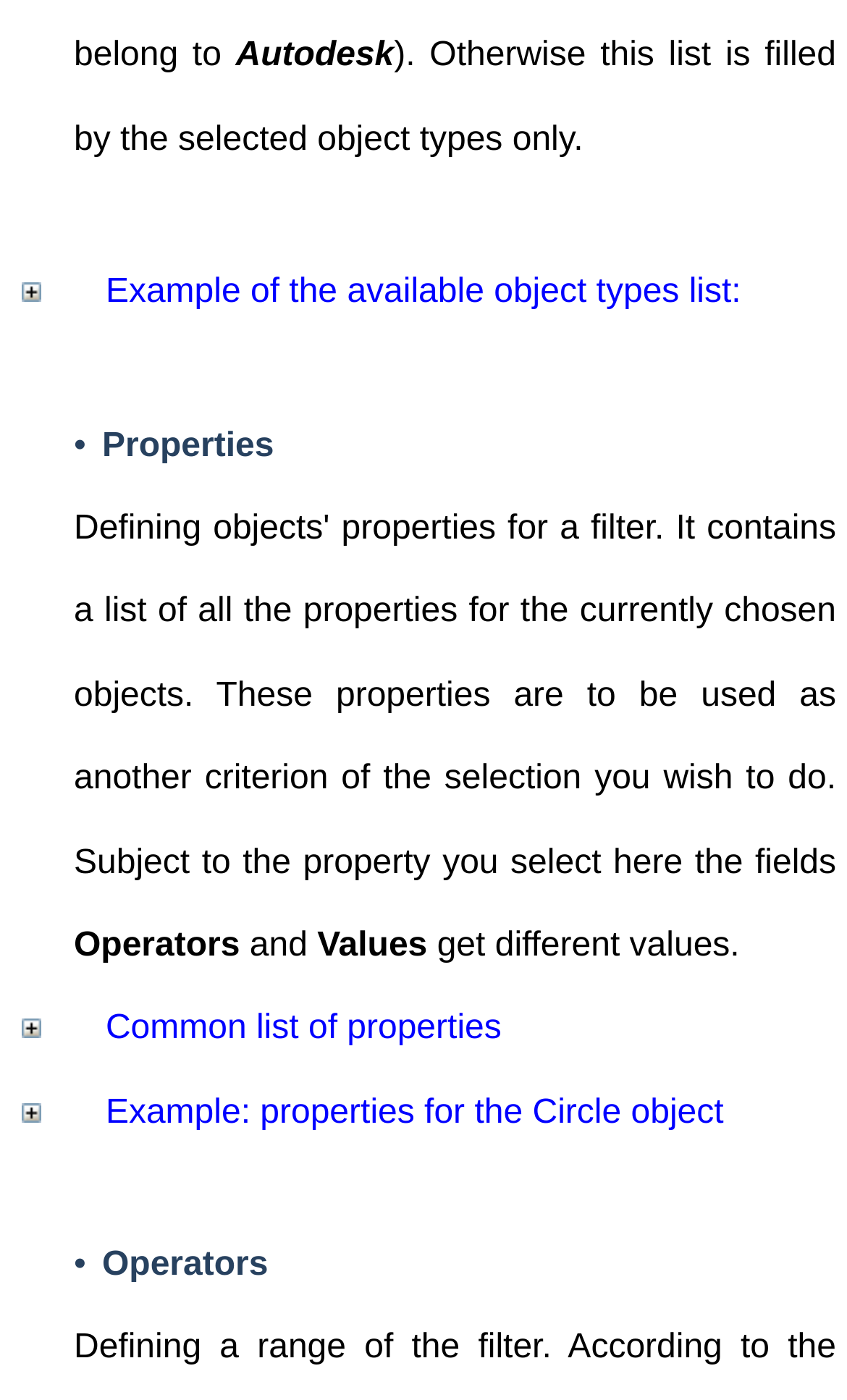How many links are available on the webpage? Using the information from the screenshot, answer with a single word or phrase.

3